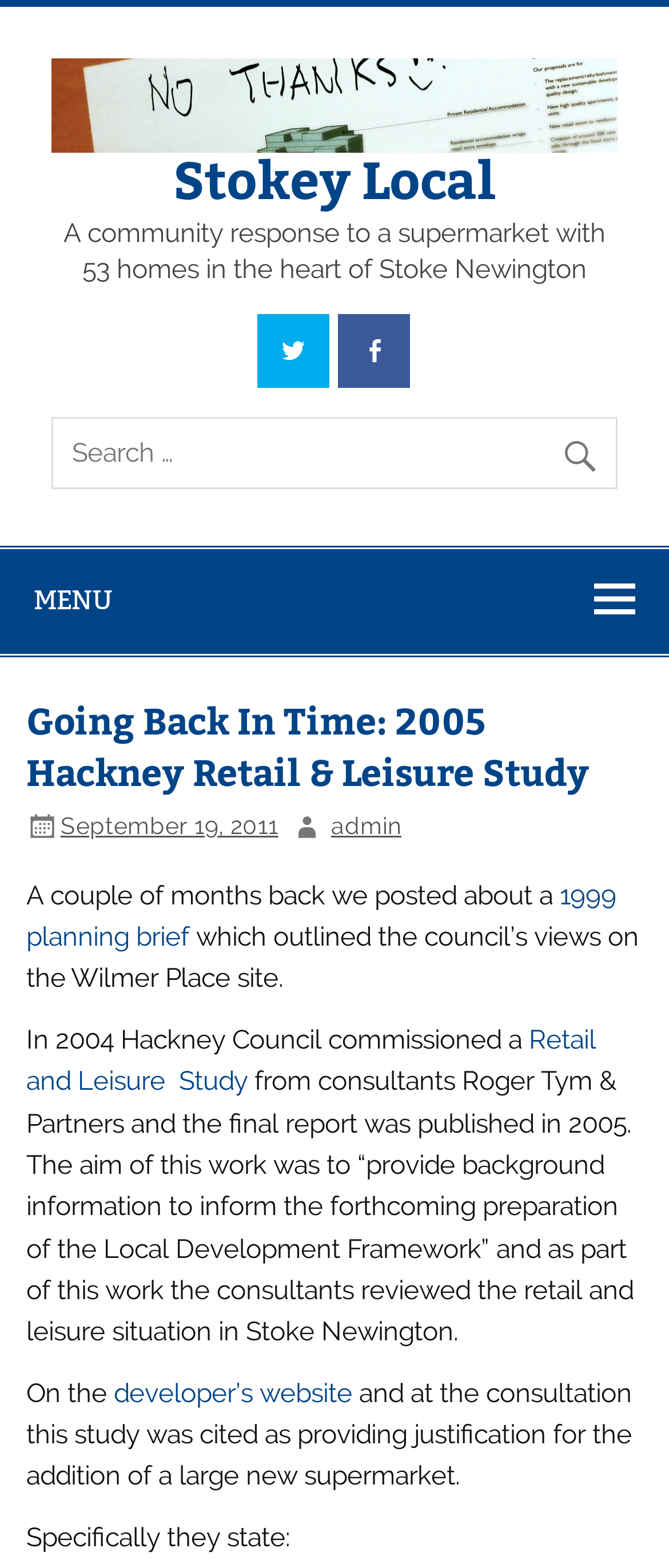Identify and provide the text of the main header on the webpage.

Going Back In Time: 2005 Hackney Retail & Leisure Study